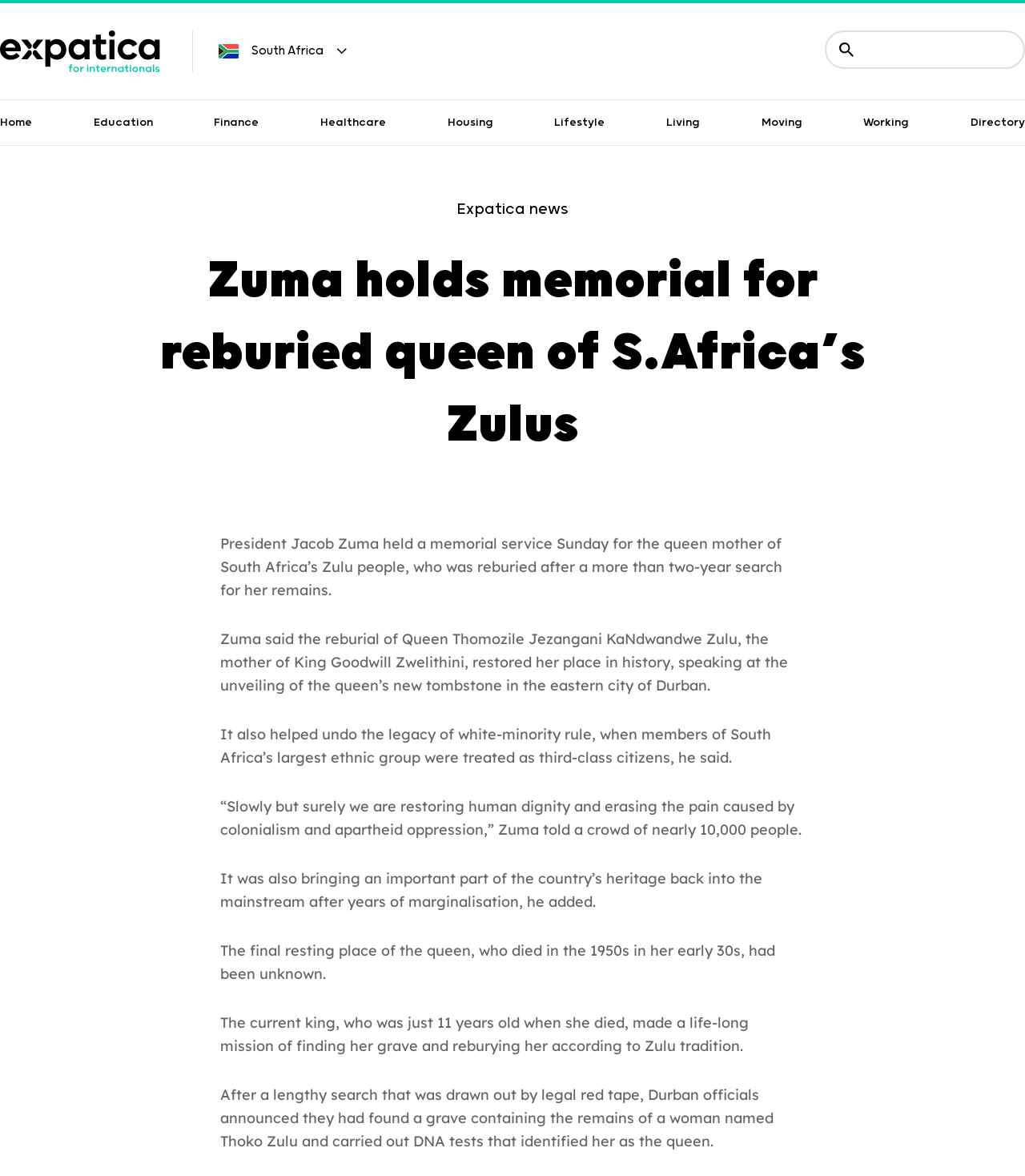Pinpoint the bounding box coordinates of the clickable area needed to execute the instruction: "Read about Education". The coordinates should be specified as four float numbers between 0 and 1, i.e., [left, top, right, bottom].

[0.091, 0.096, 0.149, 0.112]